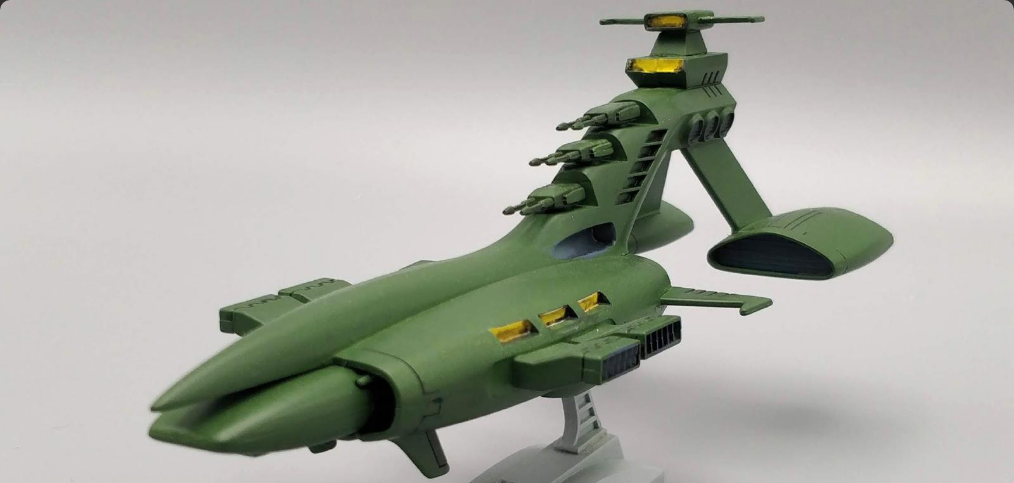Create a detailed narrative of what is happening in the image.

The image features a meticulously detailed model of a futuristic spacecraft, showcasing a sleek, aerodynamic design. Its predominant green color is complemented by accents of yellow, particularly around the cockpit and weaponry, which add a striking contrast. The spacecraft is positioned on a simple white base, enhancing its visibility against a clean, neutral background. Multiple fins and protrusions suggest advanced engineering, likely intended for speed and agility in imagined interstellar conditions. This model epitomizes the artistry and craftsmanship involved in model-building and highlights the challenges and enjoyment associated with capturing high-quality photographs of intricate subjects, as discussed in the accompanying blog post titled “The Magic of the Photo Box.”